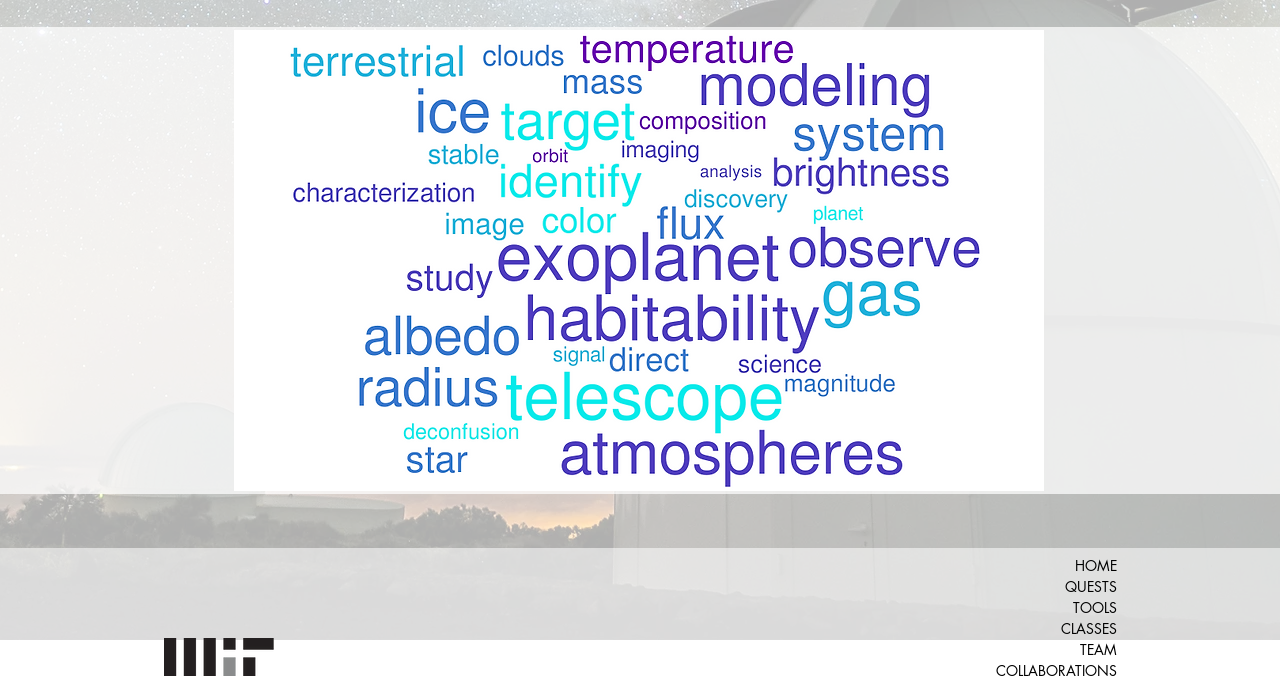Please find the bounding box coordinates (top-left x, top-left y, bottom-right x, bottom-right y) in the screenshot for the UI element described as follows: TOOLS

[0.705, 0.883, 0.873, 0.914]